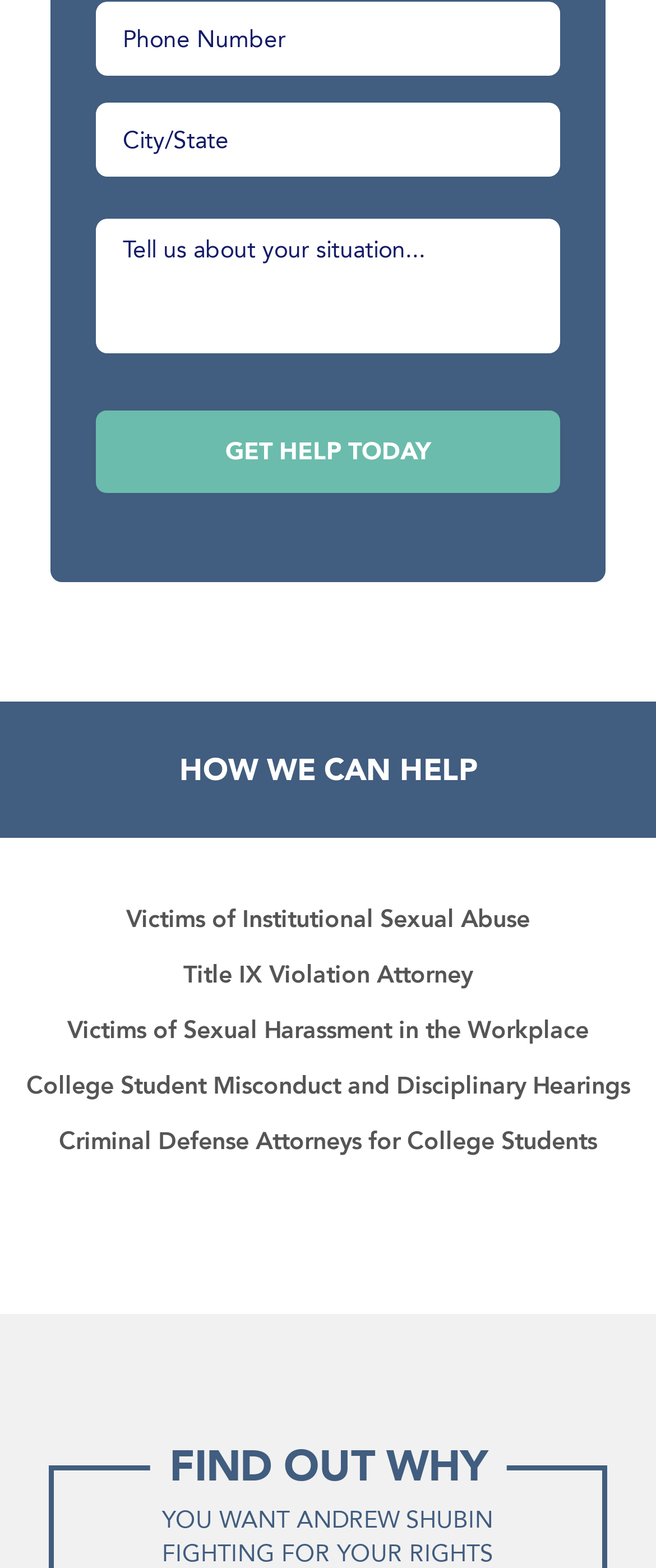Kindly determine the bounding box coordinates for the area that needs to be clicked to execute this instruction: "Explore Career Opportunities".

None